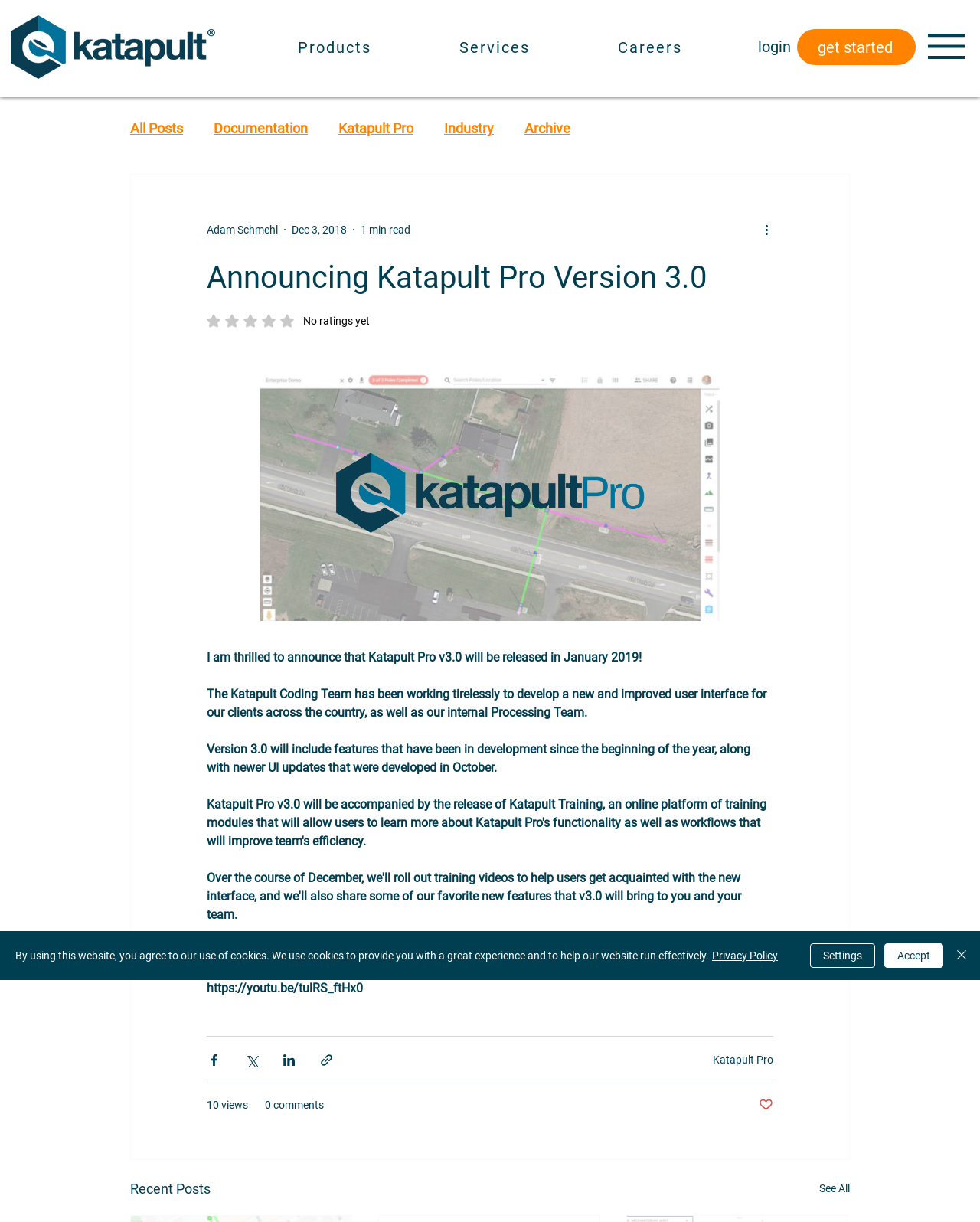Please identify the bounding box coordinates of the clickable region that I should interact with to perform the following instruction: "Click the login button". The coordinates should be expressed as four float numbers between 0 and 1, i.e., [left, top, right, bottom].

[0.77, 0.023, 0.811, 0.053]